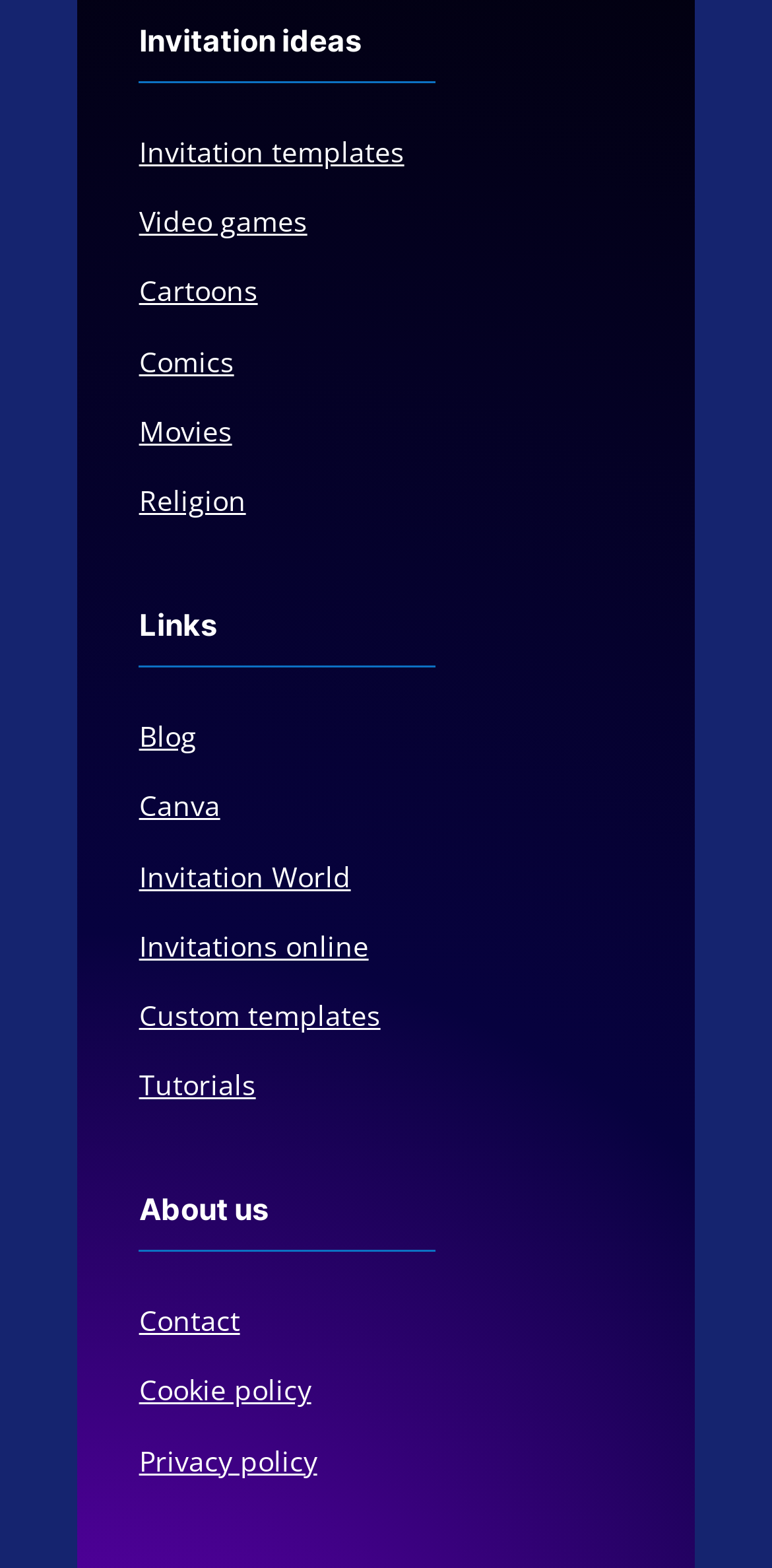Kindly provide the bounding box coordinates of the section you need to click on to fulfill the given instruction: "Visit the blog".

[0.18, 0.457, 0.254, 0.481]